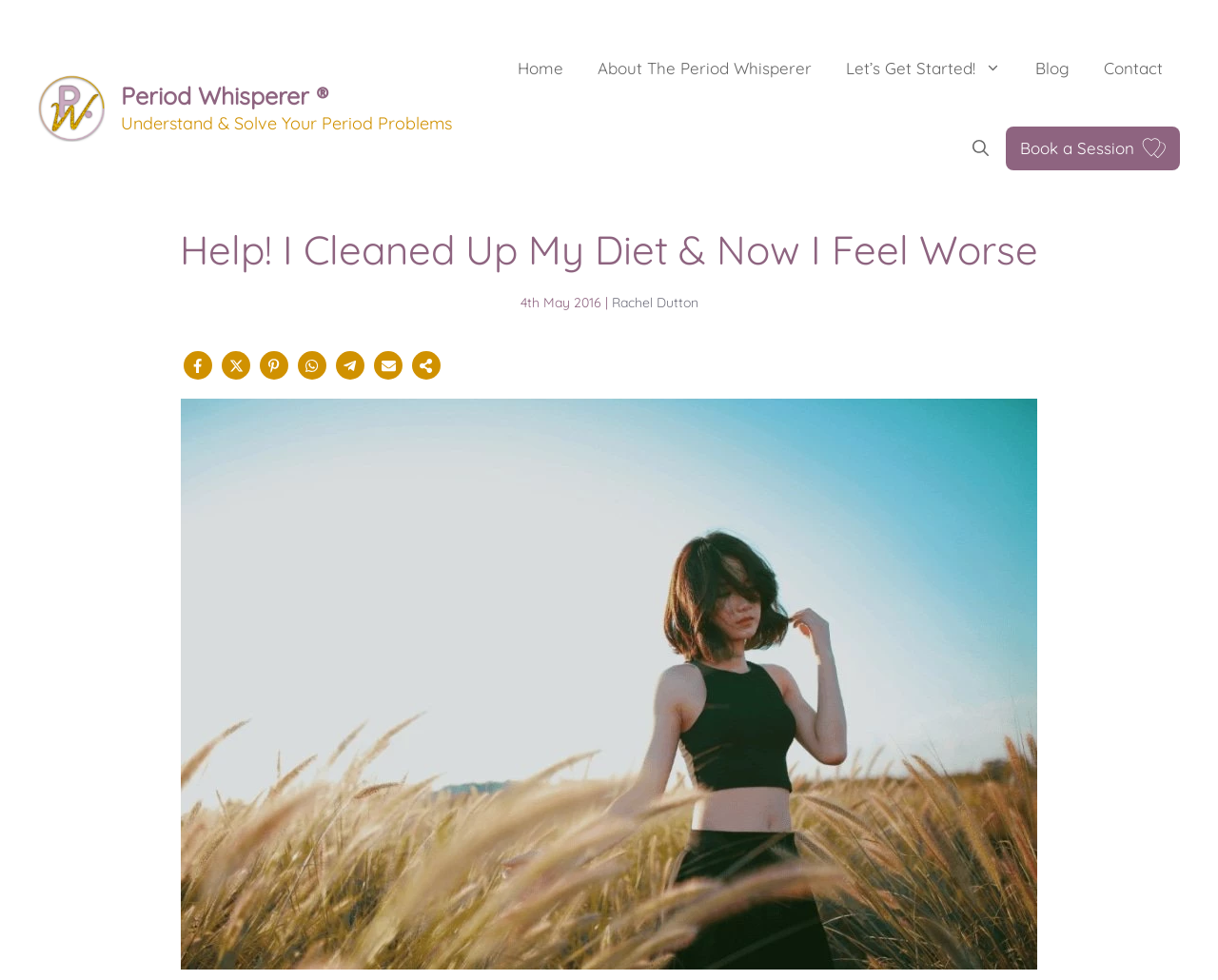Please look at the image and answer the question with a detailed explanation: What is the topic of the article?

The topic of the article can be inferred from the heading 'Help! I Cleaned Up My Diet & Now I Feel Worse' and the image with the text 'PERIOD DIET'.